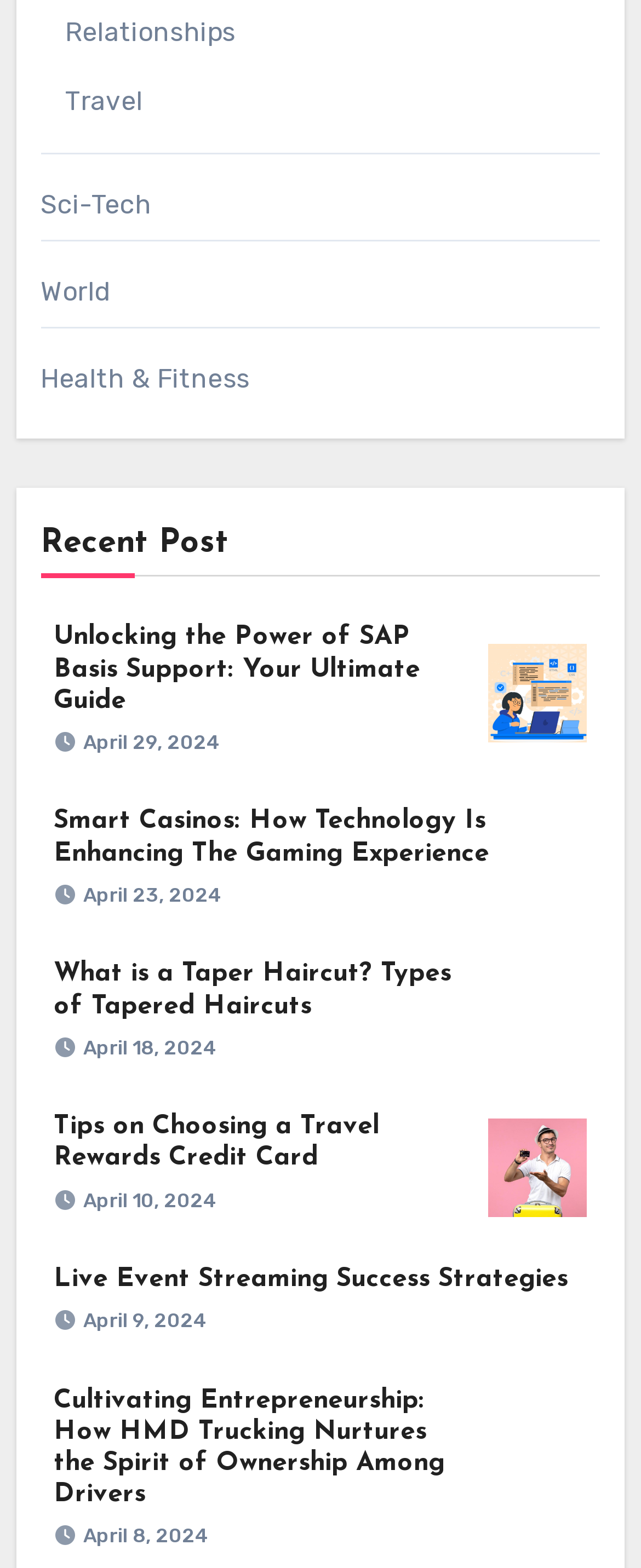Please mark the bounding box coordinates of the area that should be clicked to carry out the instruction: "Read the article What is a Taper Haircut? Types of Tapered Haircuts".

[0.084, 0.612, 0.724, 0.652]